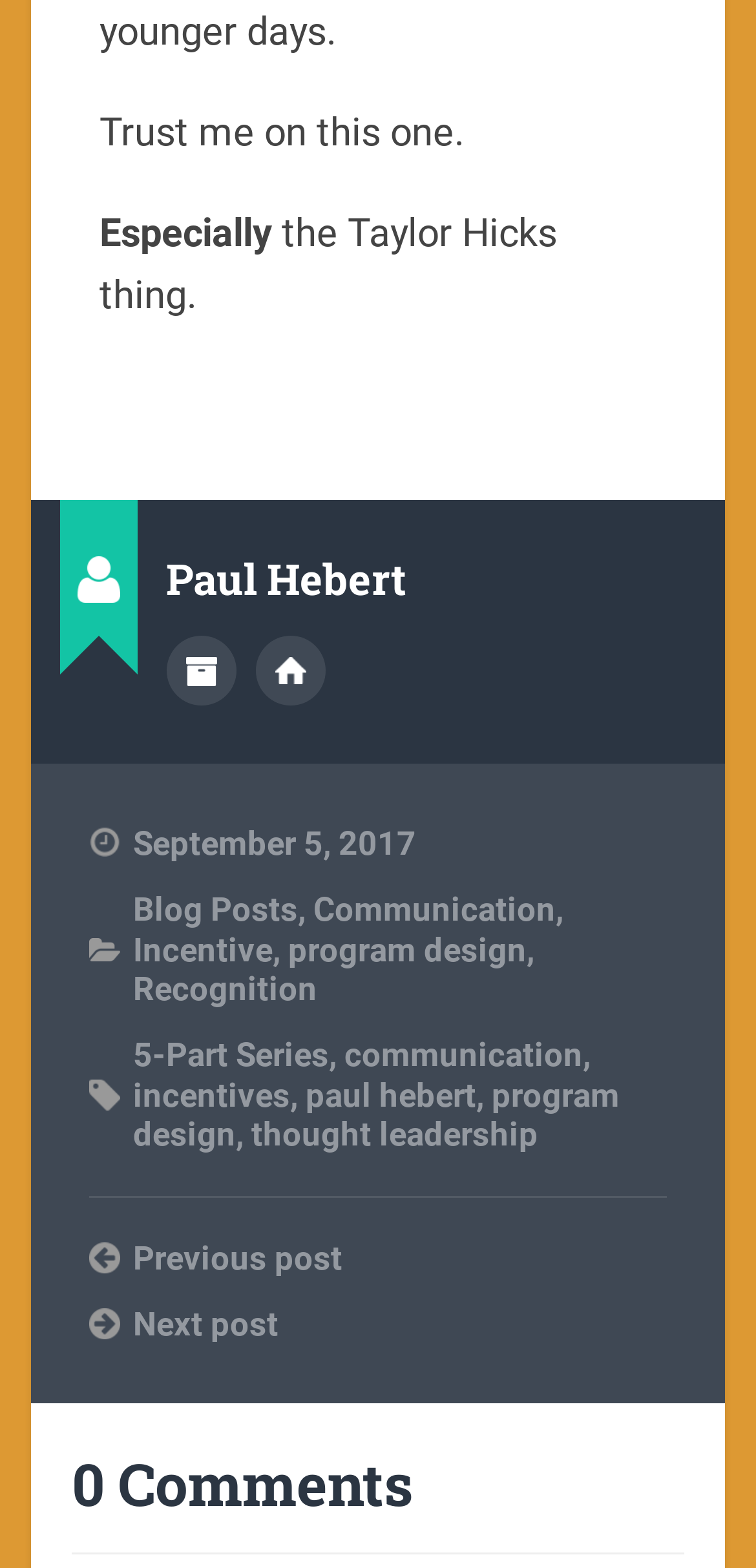Determine the coordinates of the bounding box that should be clicked to complete the instruction: "Read previous post". The coordinates should be represented by four float numbers between 0 and 1: [left, top, right, bottom].

[0.117, 0.788, 0.883, 0.816]